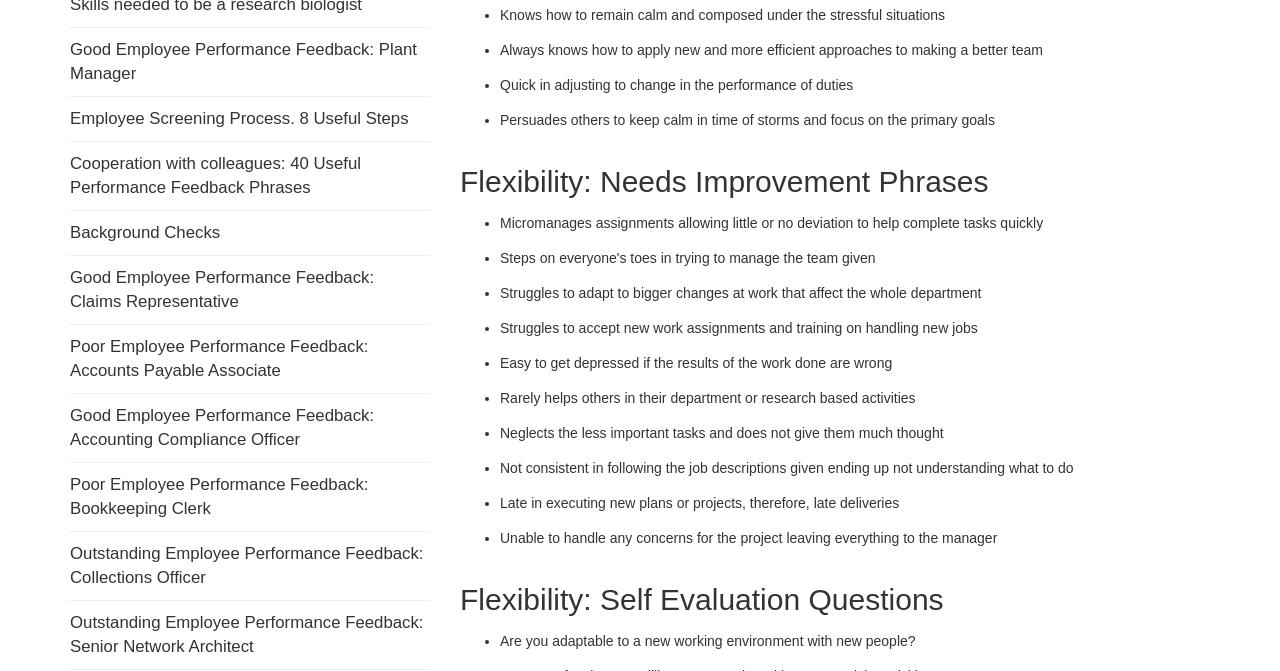Please predict the bounding box coordinates of the element's region where a click is necessary to complete the following instruction: "Click on 'Good Employee Performance Feedback: Plant Manager'". The coordinates should be represented by four float numbers between 0 and 1, i.e., [left, top, right, bottom].

[0.055, 0.059, 0.326, 0.124]